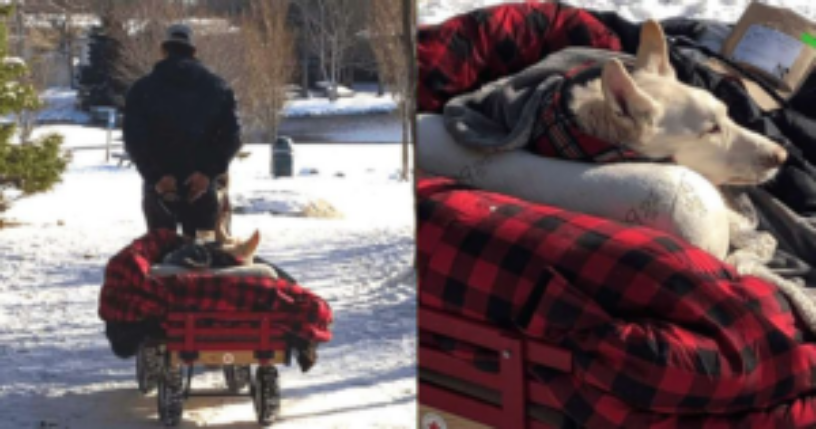Please use the details from the image to answer the following question comprehensively:
What is the color of the blanket in the cart?

The caption specifically mentions that the cart is outfitted with a cozy red and black patterned blanket, which provides a warm and comfortable spot for the dog.